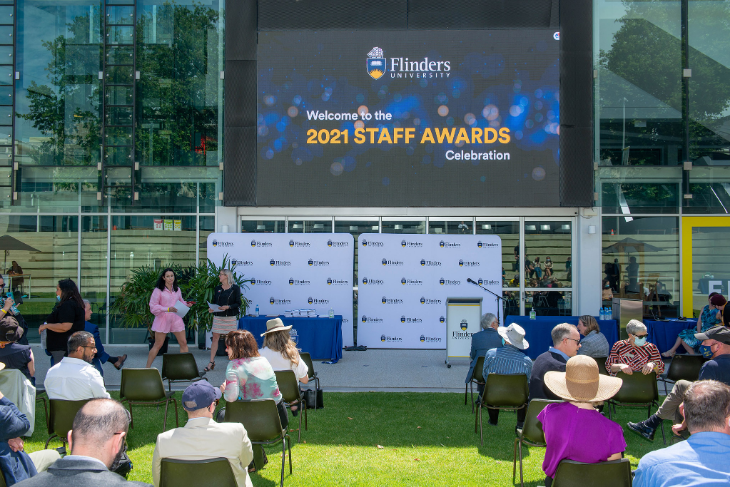Describe all the aspects of the image extensively.

The image captures a vibrant outdoor scene during the 2021 Staff Awards Celebration at Flinders University. A large digital screen prominently displays the welcoming message "Welcome to the 2021 STAFF AWARDS Celebration," set against a backdrop illuminated by soft blue and gold lights, creating a festive atmosphere. In the foreground, attendees are seated, enjoying the event, while some mingle in the background. A woman in a pink dress stands near the podium, suggesting preparations for the ceremony. The stage is adorned with Flinders University branding, indicating the importance of the occasion in honoring professional staff contributions. The event takes place in a sunny, green setting, which adds to the celebratory mood.